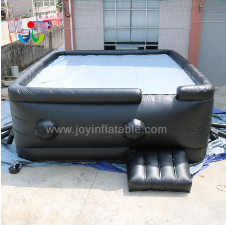Explain in detail what you see in the image.

The image features a Customized Outdoor Inflatable Air Bag designed for freestyle biking landings. This large, rectangular inflatable structure is primarily black, showcasing a spacious area covered with a smooth, light-colored surface ideal for safe landings. The design includes rounded edges for added safety, featuring two cylindrical attachments on the sides that likely serve as additional support or for anchoring purposes. A set of three steps leads up to one side of the airbag, providing easy access for riders. The backdrop includes a hint of urban architecture, indicating a practical setup for biking enthusiasts to practice and perform tricks in a safe environment. This inflatable airbag is a vital asset for ensuring safety during high-flying bike maneuvers.